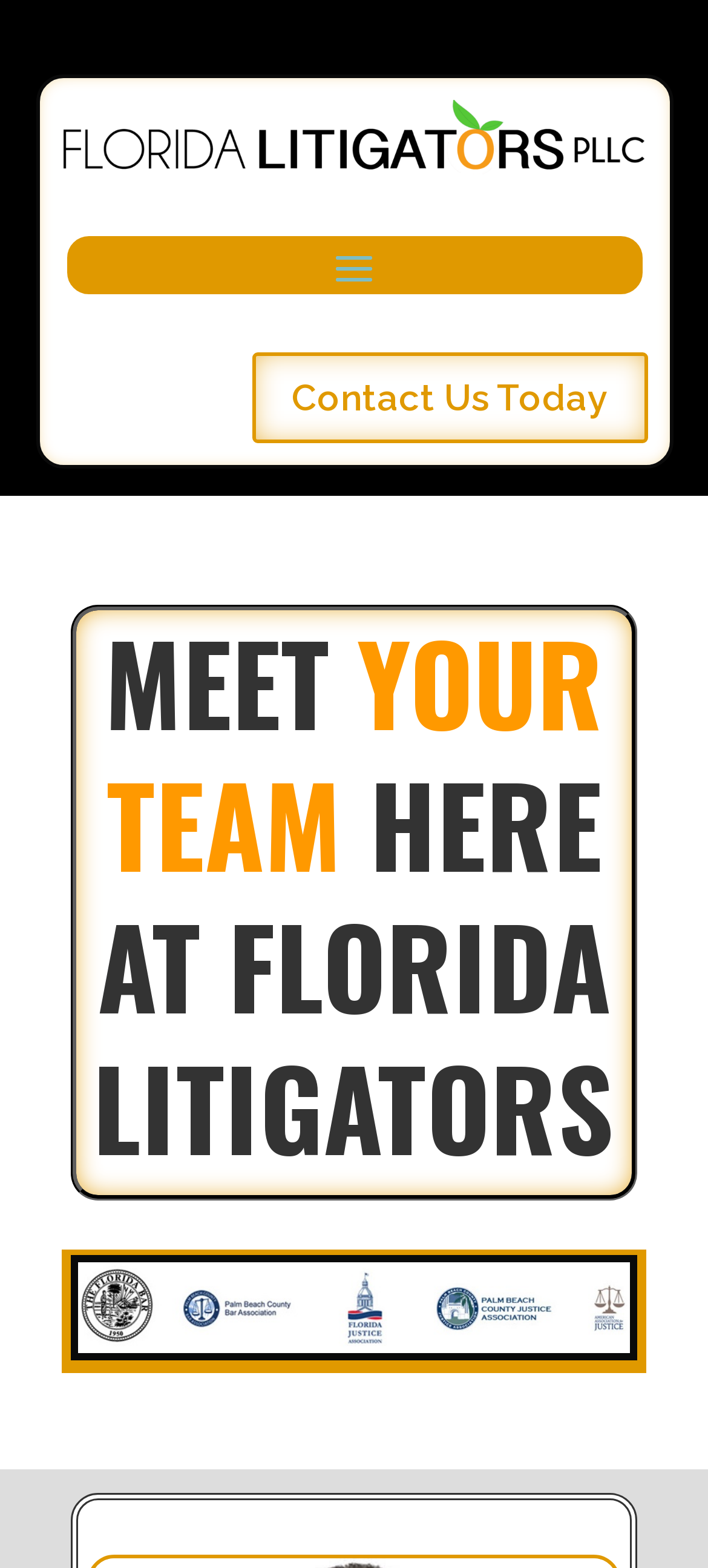Locate the heading on the webpage and return its text.

MEET YOUR TEAM HERE AT FLORIDA LITIGATORS